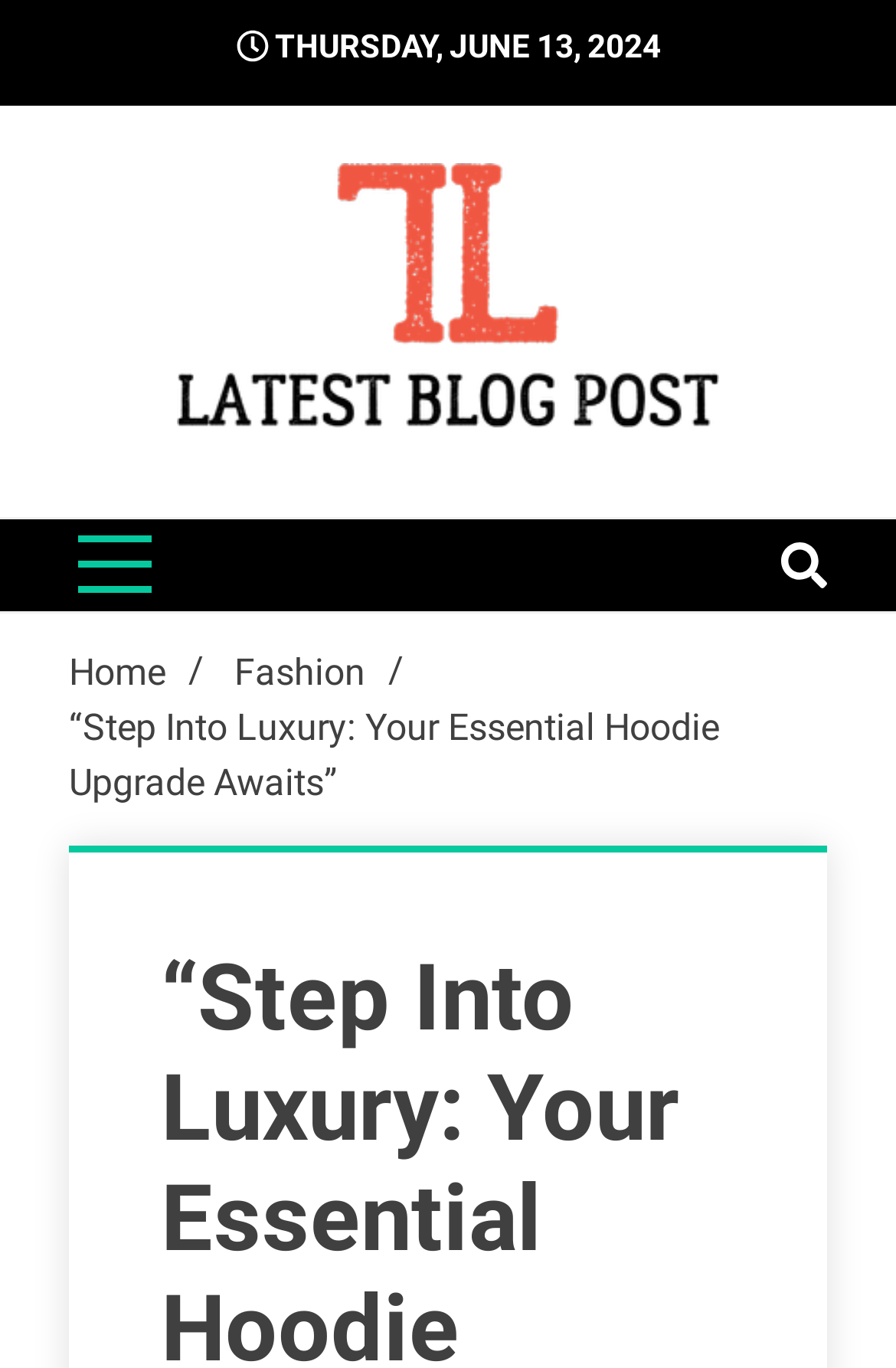Using the provided description Home, find the bounding box coordinates for the UI element. Provide the coordinates in (top-left x, top-left y, bottom-right x, bottom-right y) format, ensuring all values are between 0 and 1.

None